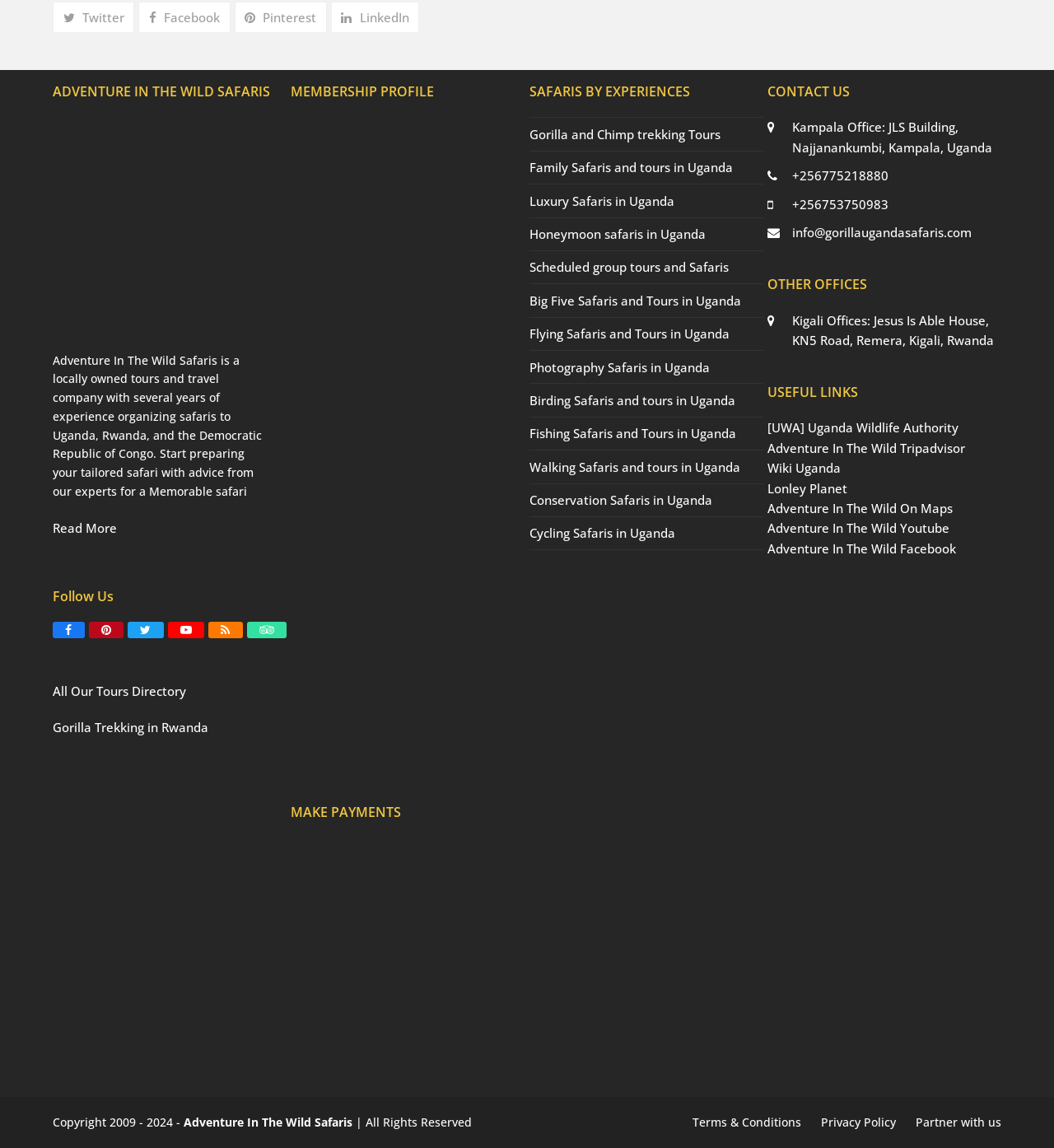Using the description: "Honeymoon safaris in Uganda", identify the bounding box of the corresponding UI element in the screenshot.

[0.502, 0.197, 0.669, 0.211]